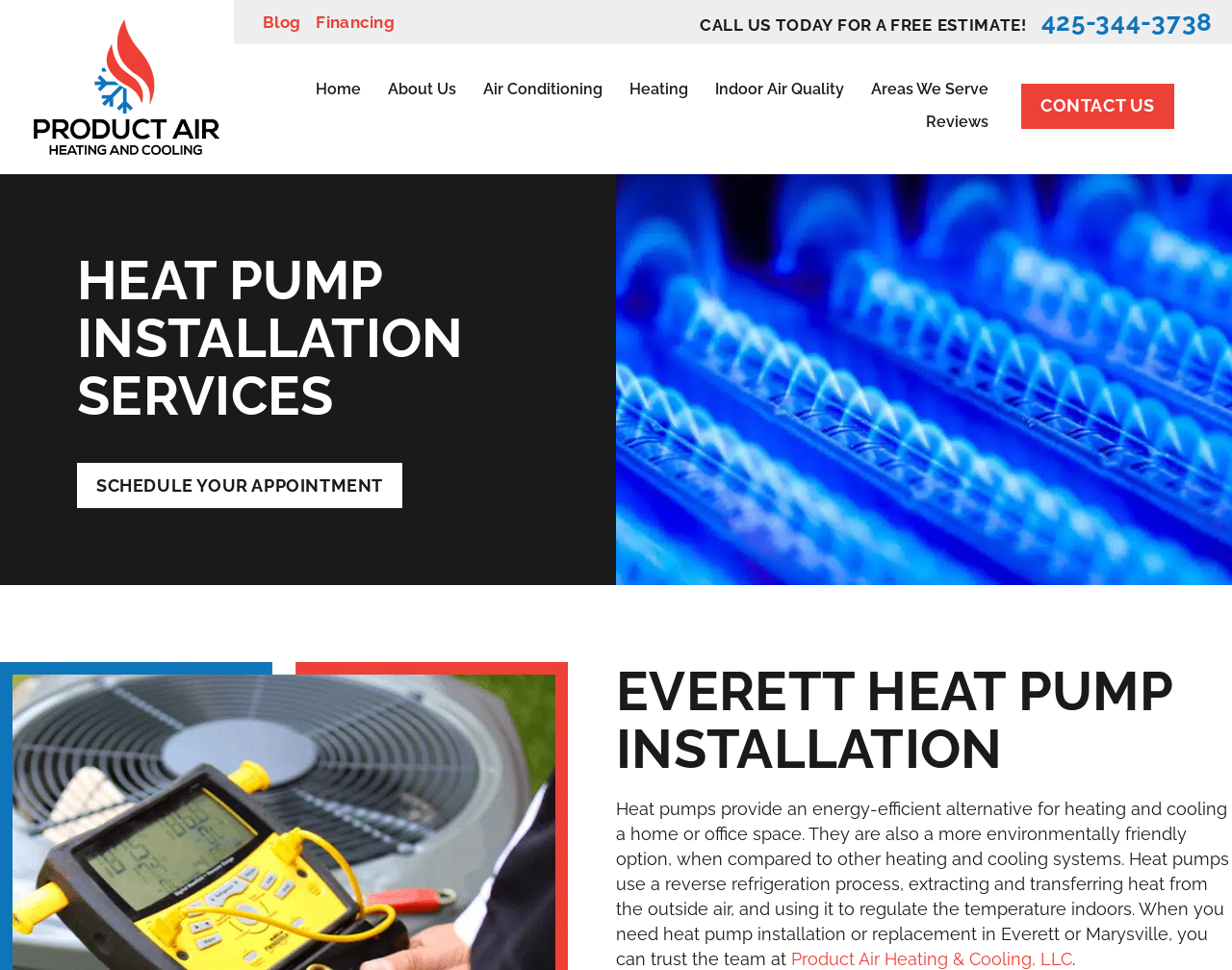Please use the details from the image to answer the following question comprehensively:
What areas do they serve for heat pump installation?

I found this answer by reading the heading element 'EVERETT HEAT PUMP INSTALLATION' which suggests that they serve the Everett area, and also by reading the static text element that mentions Marysville as one of the areas they serve.